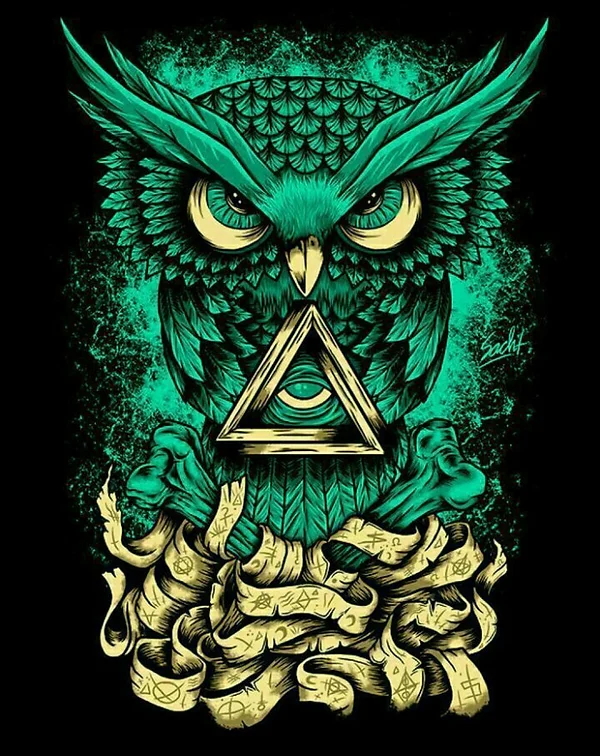What is the shape on the owl's chest?
Give a thorough and detailed response to the question.

According to the caption, a prominent triangle with an eye at its center is centrally positioned on the owl's chest, symbolizing wisdom and the all-seeing nature of this mythical creature.